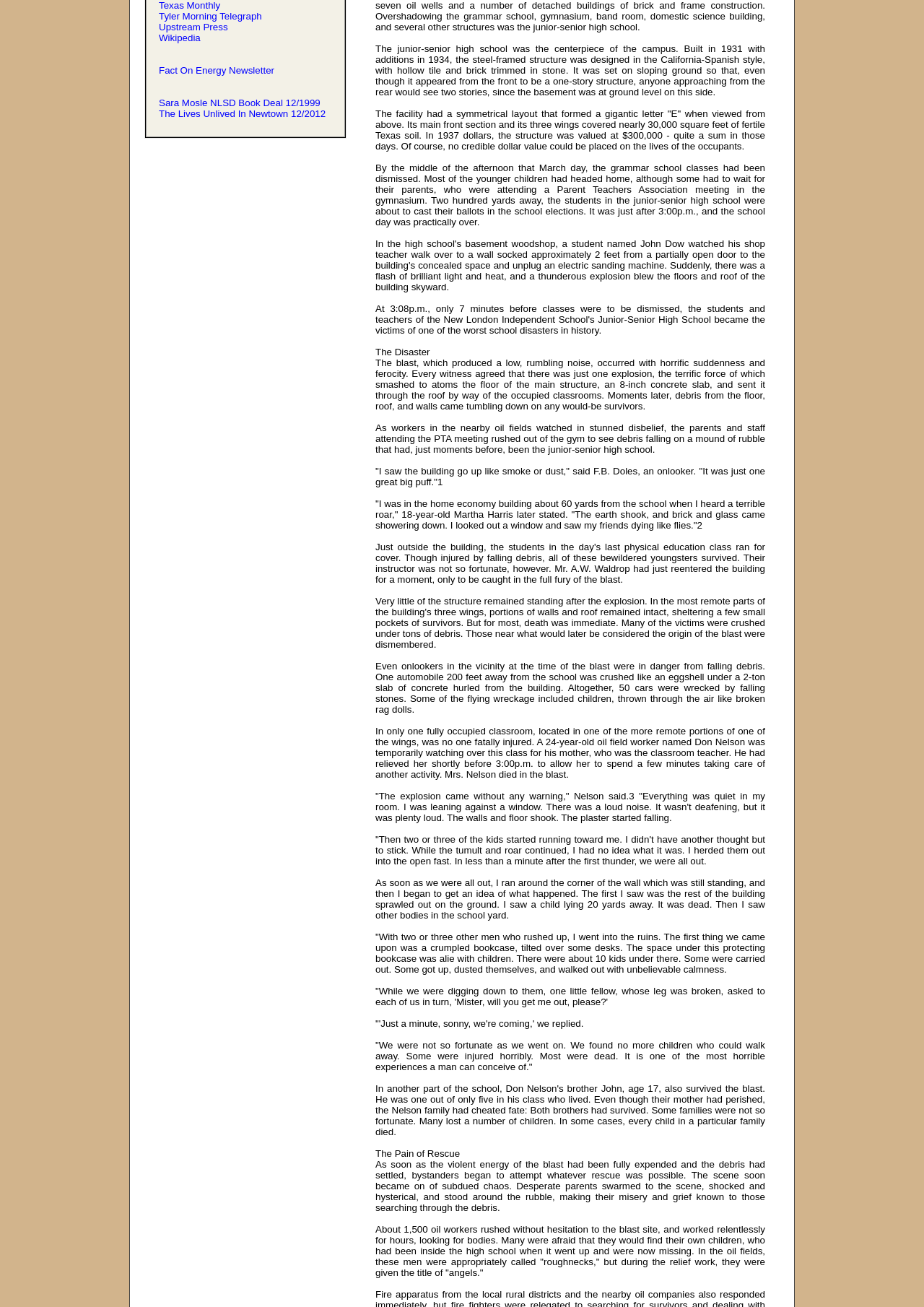Using the element description: "Upstream Press", determine the bounding box coordinates. The coordinates should be in the format [left, top, right, bottom], with values between 0 and 1.

[0.172, 0.016, 0.247, 0.025]